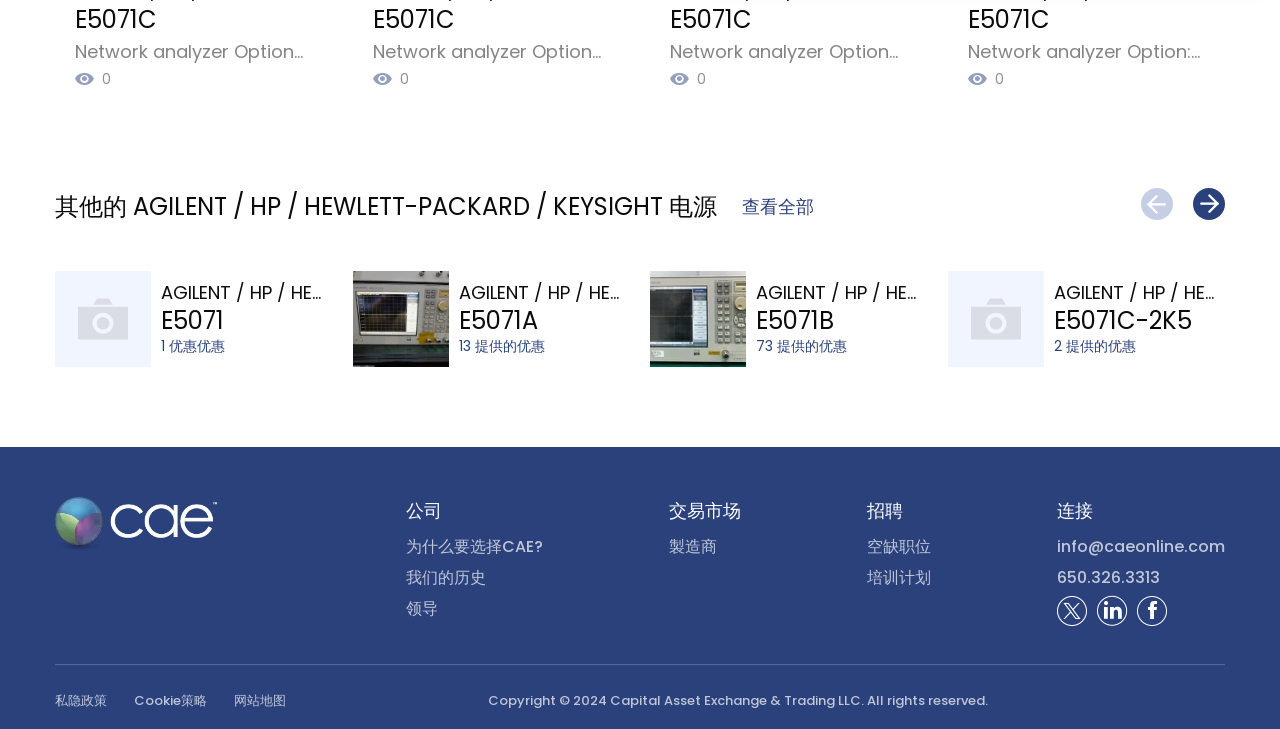How many links are available in the bottom menu?
Look at the image and answer with only one word or phrase.

11